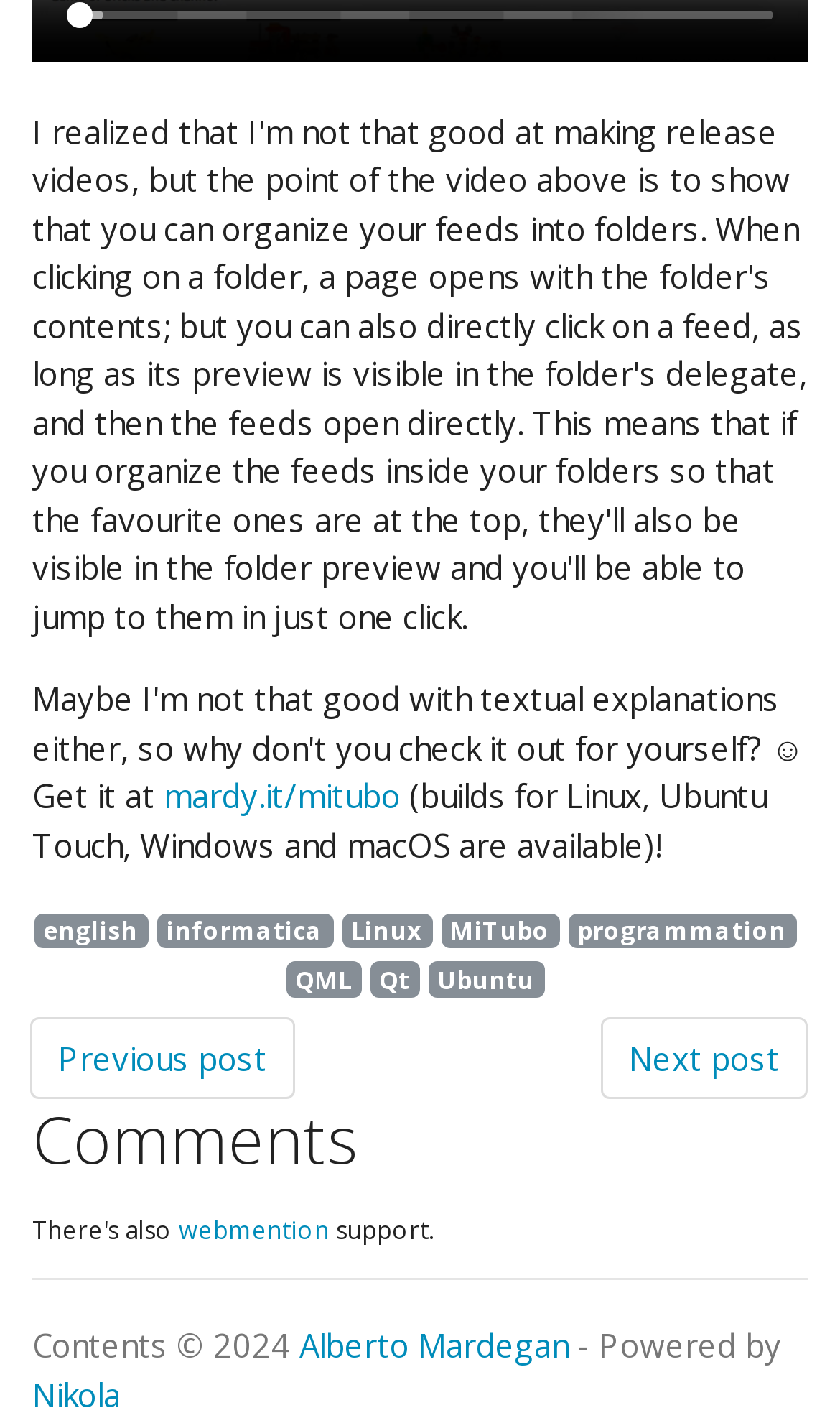Using the details from the image, please elaborate on the following question: What is the name of the author of the webpage?

The footer section of the webpage has a copyright notice that mentions 'Contents © 2024' followed by the author's name, 'Alberto Mardegan'.